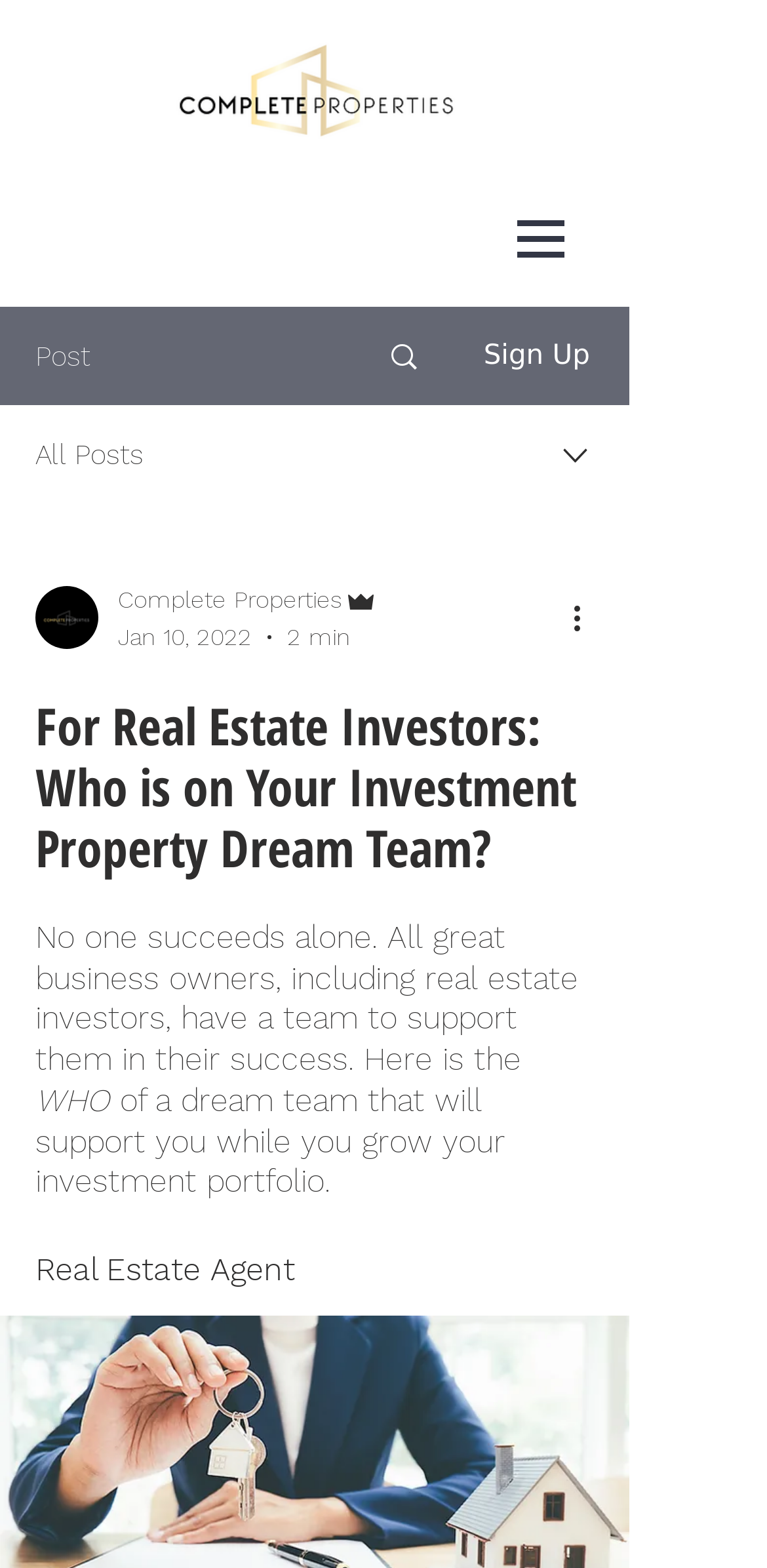Who is the target audience of the article?
Respond to the question with a well-detailed and thorough answer.

Based on the webpage content, the target audience of the article appears to be real estate investors, as the article discusses the importance of having a team to support them in their success.